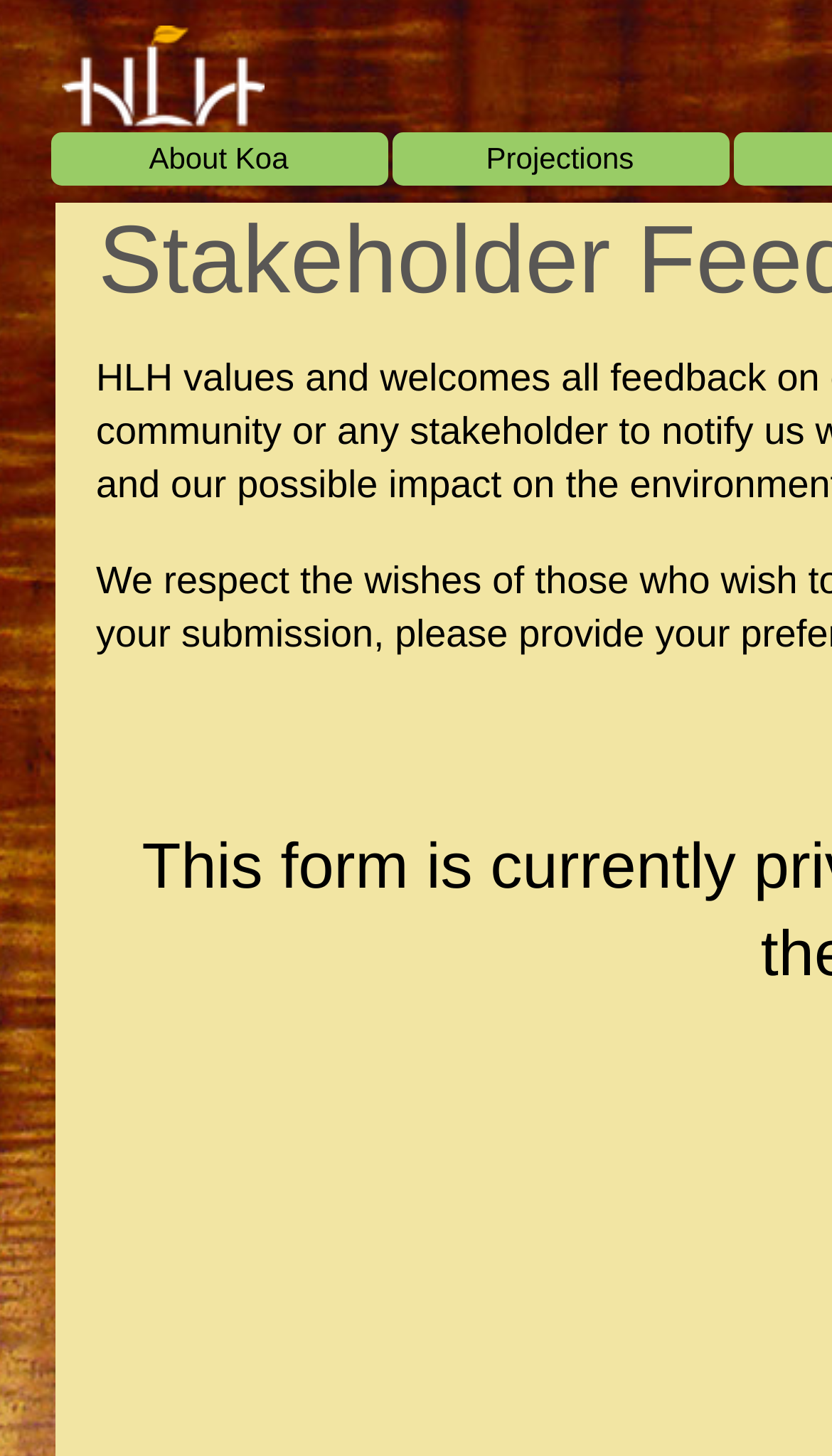Predict the bounding box for the UI component with the following description: "About Koa".

[0.062, 0.091, 0.467, 0.128]